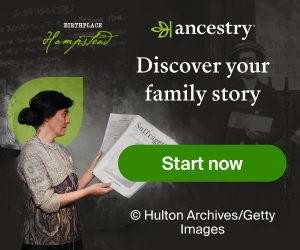Detail everything you observe in the image.

The image features an advertisement for Ancestry, encouraging viewers to explore their family history. Central to the advertisement is a woman, depicted in a vintage style, who is holding a newspaper and appears engaged in family genealogy or historical research. The ad prominently displays the Ancestry logo alongside the call to action, "Discover your family story," inviting individuals to begin their journey into ancestry exploration. Below the text is a green button that reads "Start now," prompting immediate engagement. The bottom corner of the image credits Hulton Archives/Getty Images, indicating the source of the imagery used in the advertisement. The overall design suggests a rich connection to heritage and the importance of understanding one's familial roots.